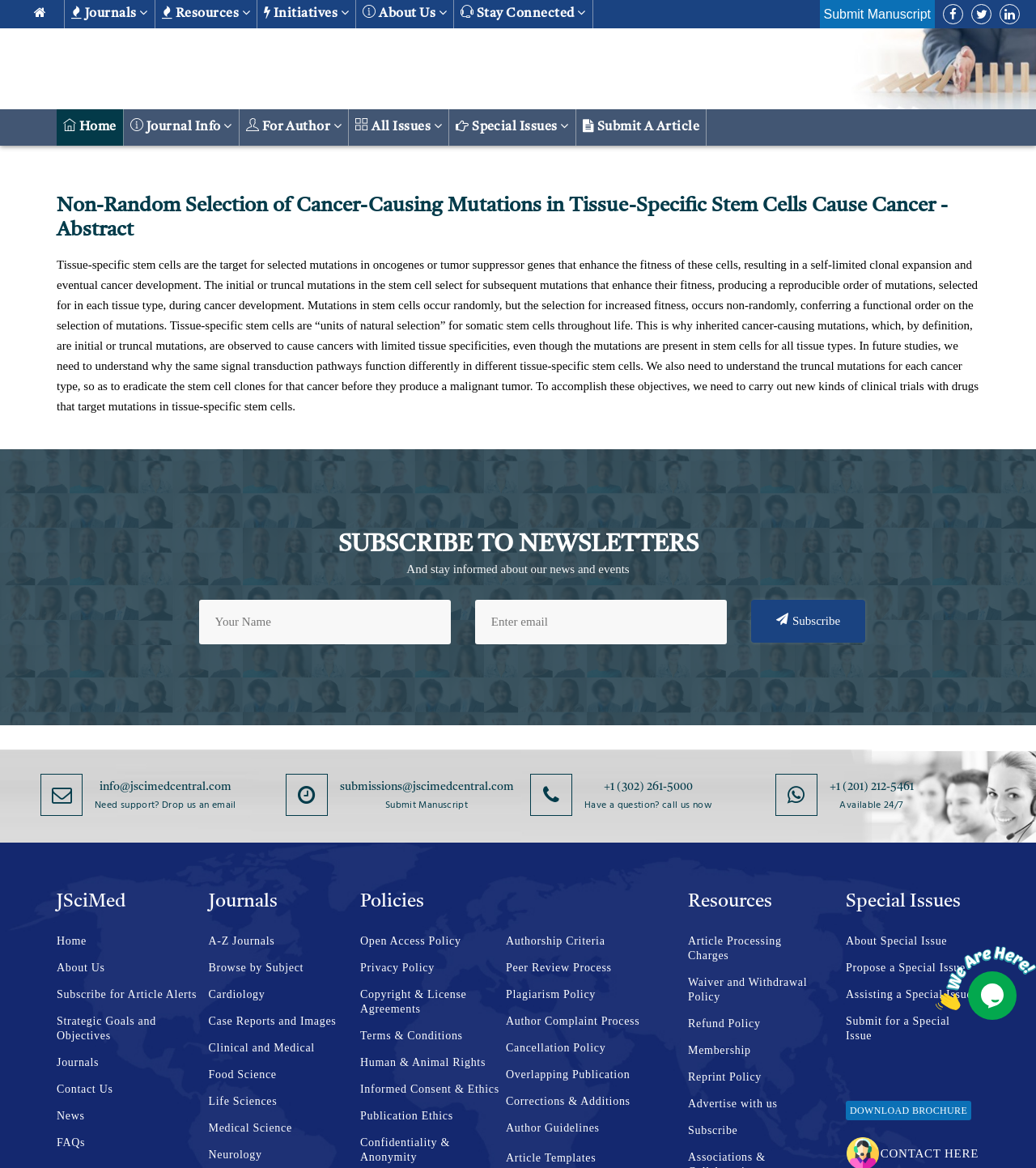Identify the bounding box coordinates of the section that should be clicked to achieve the task described: "Subscribe to newsletters".

[0.725, 0.514, 0.835, 0.55]